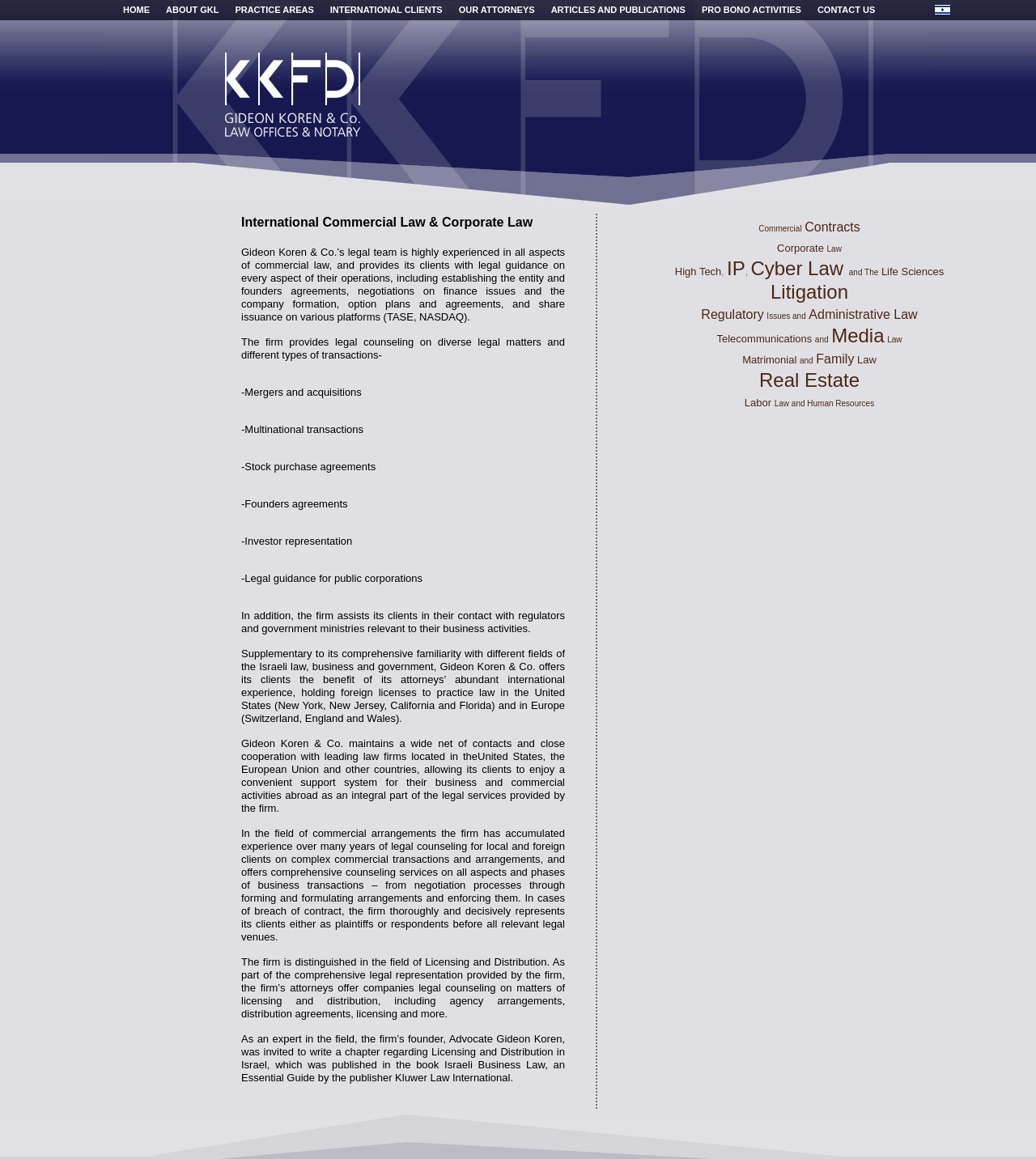Answer the question with a brief word or phrase:
What type of law does the firm specialize in?

Commercial Law & Corporate Law